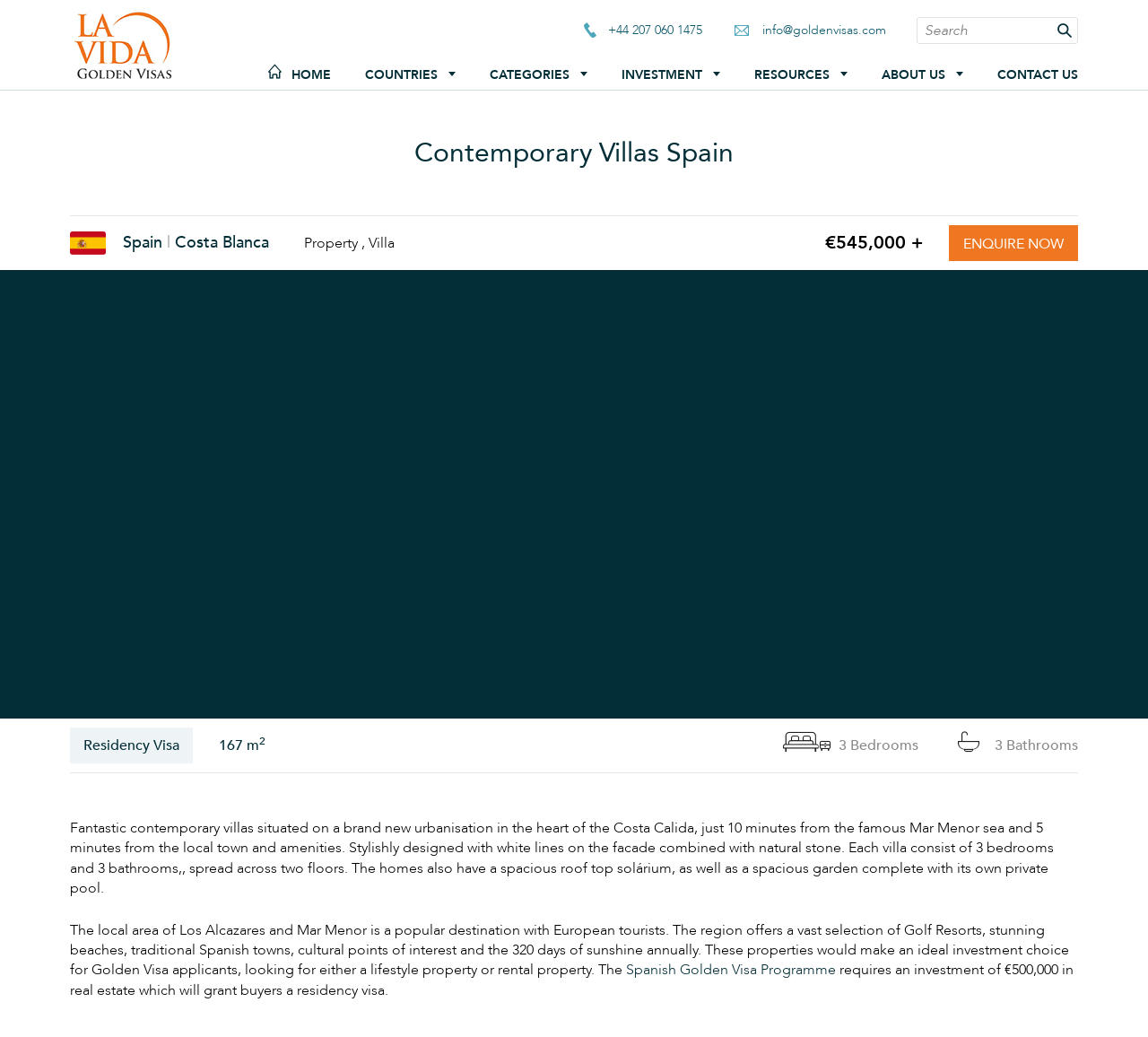Using the provided element description, identify the bounding box coordinates as (top-left x, top-left y, bottom-right x, bottom-right y). Ensure all values are between 0 and 1. Description: +44 207 060 1475

[0.506, 0.021, 0.612, 0.038]